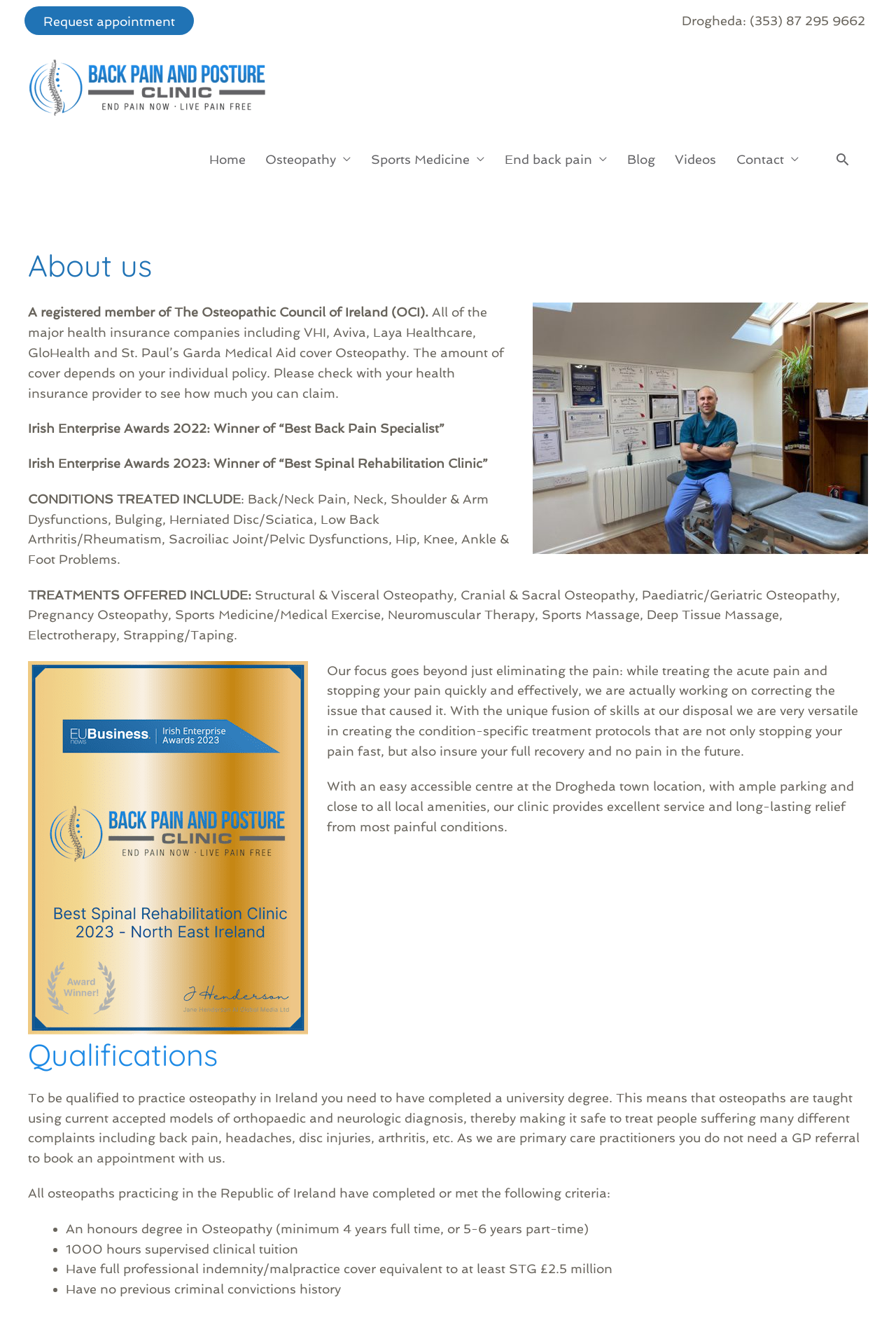Using floating point numbers between 0 and 1, provide the bounding box coordinates in the format (top-left x, top-left y, bottom-right x, bottom-right y). Locate the UI element described here: End back pain

[0.552, 0.102, 0.688, 0.14]